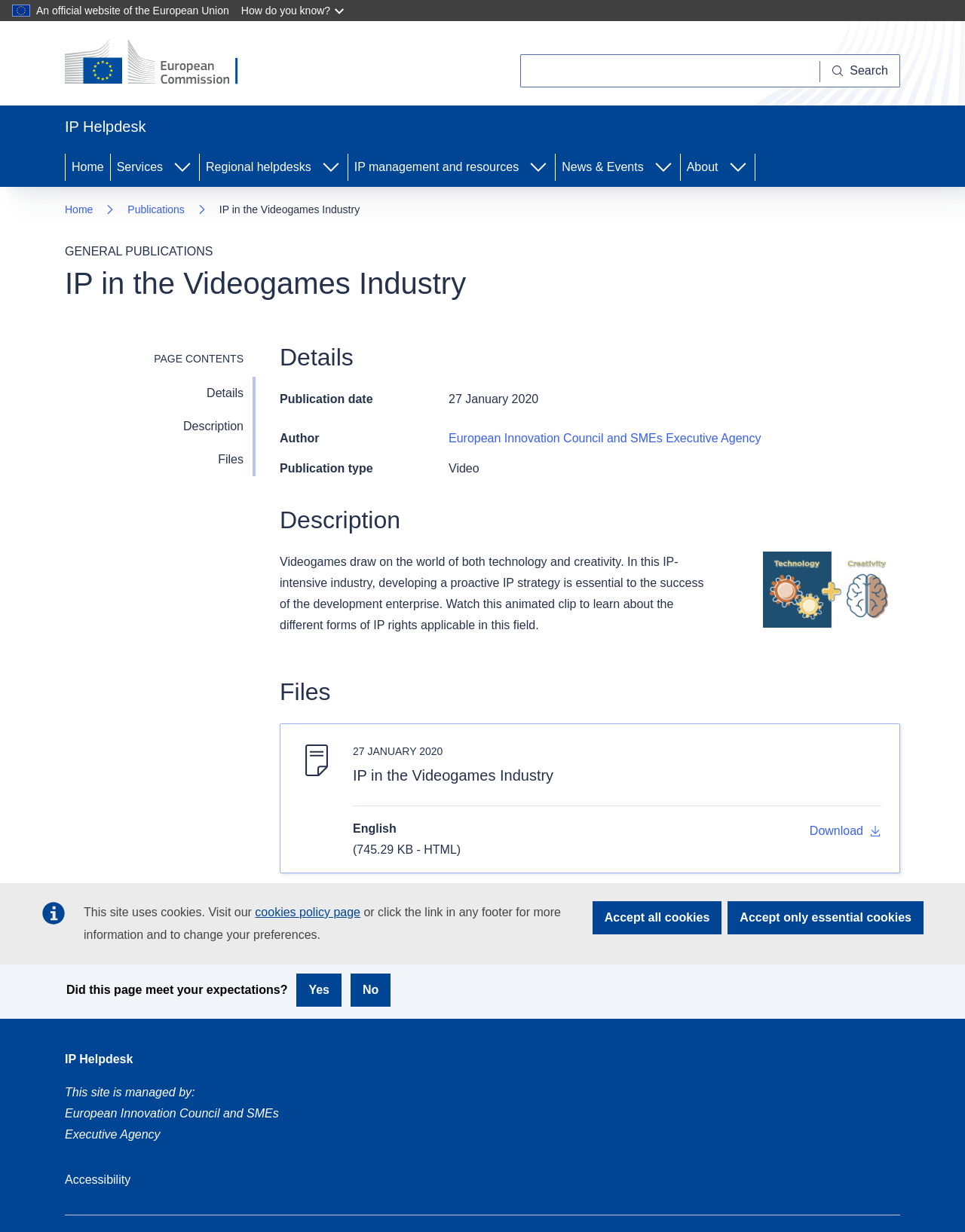Please locate and generate the primary heading on this webpage.

IP in the Videogames Industry